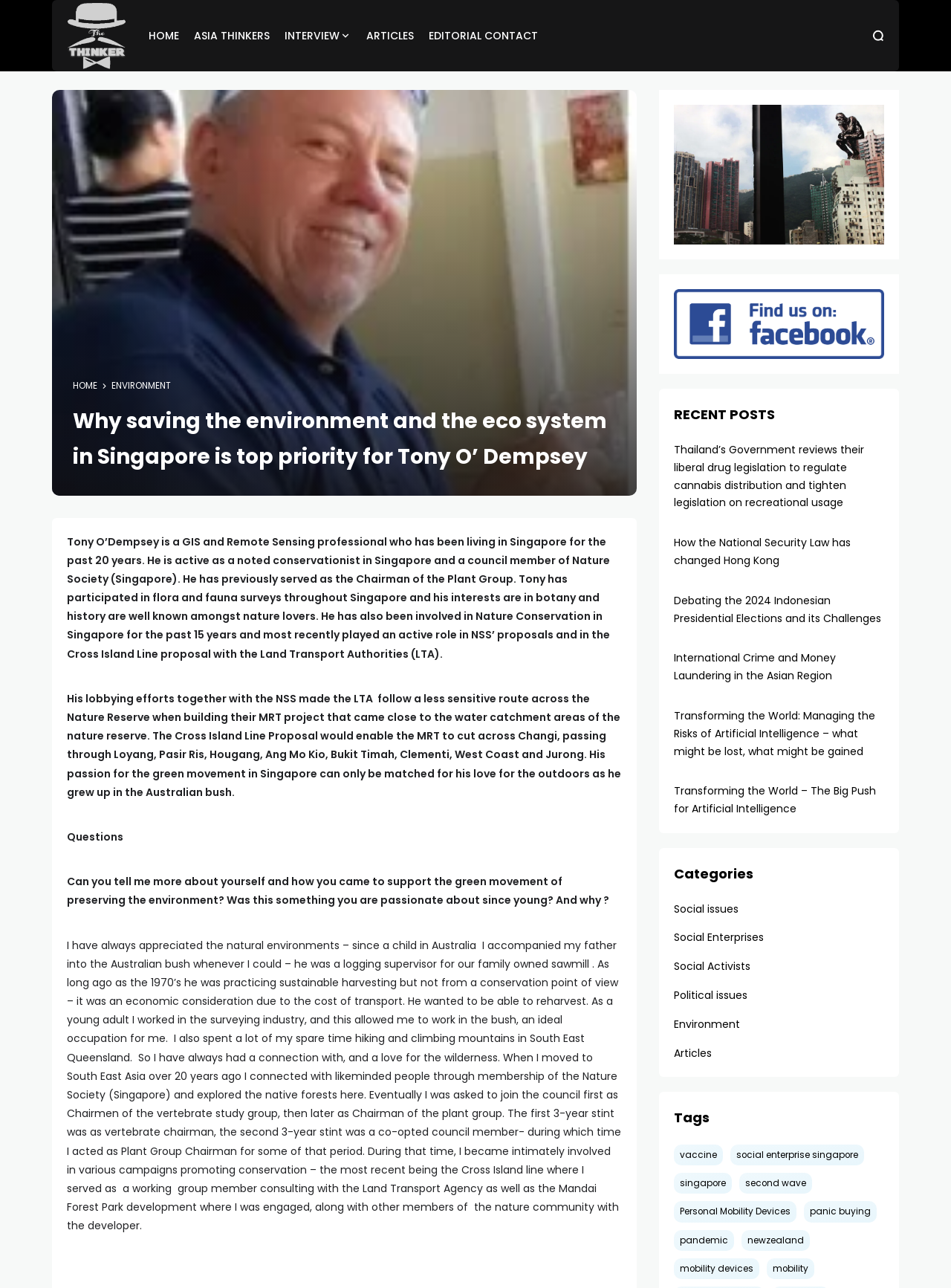Please specify the bounding box coordinates of the region to click in order to perform the following instruction: "Explore the ENVIRONMENT category".

[0.708, 0.789, 0.93, 0.802]